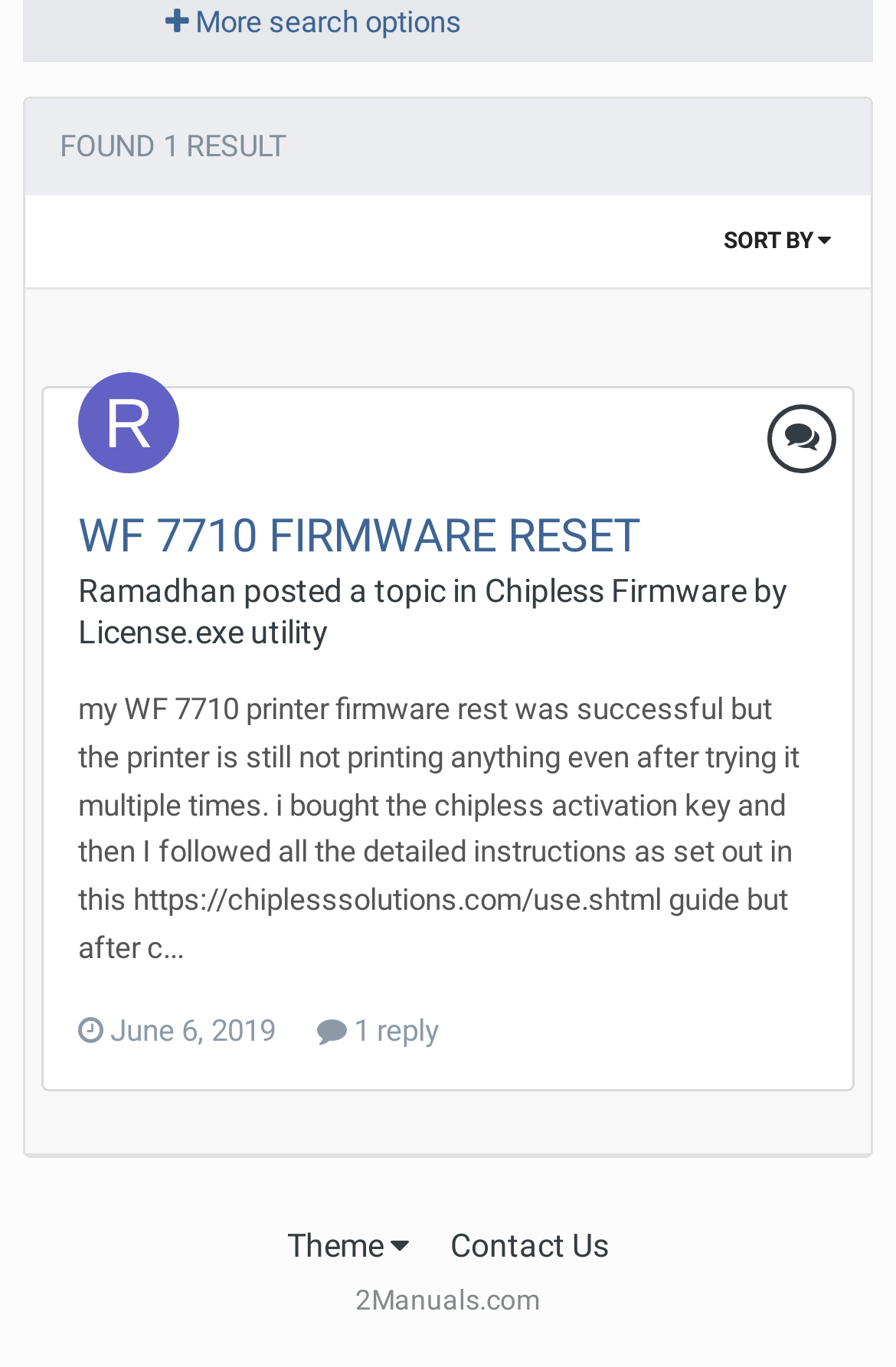Find the bounding box of the element with the following description: "WF 7710 FIRMWARE RESET". The coordinates must be four float numbers between 0 and 1, formatted as [left, top, right, bottom].

[0.087, 0.371, 0.715, 0.412]